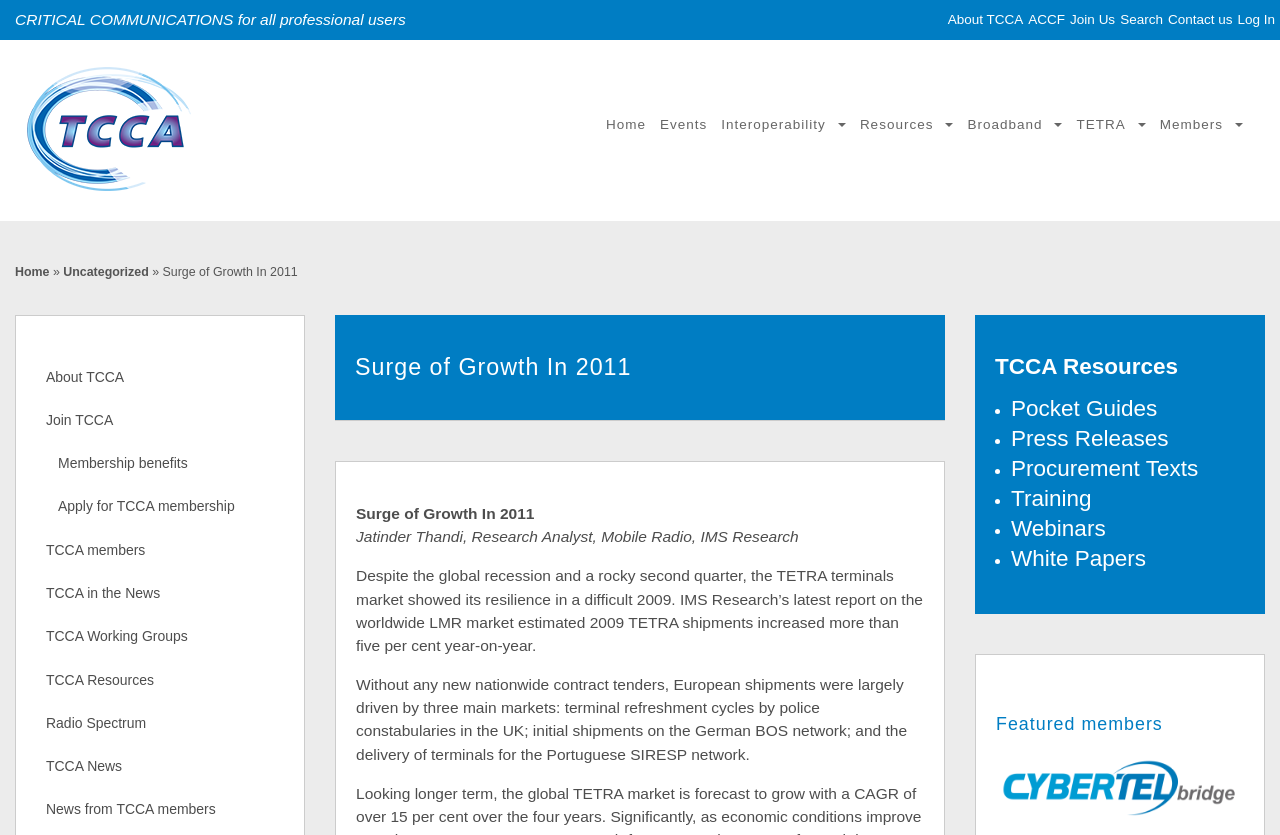Point out the bounding box coordinates of the section to click in order to follow this instruction: "Get more information about the petsc-users mailing list".

None